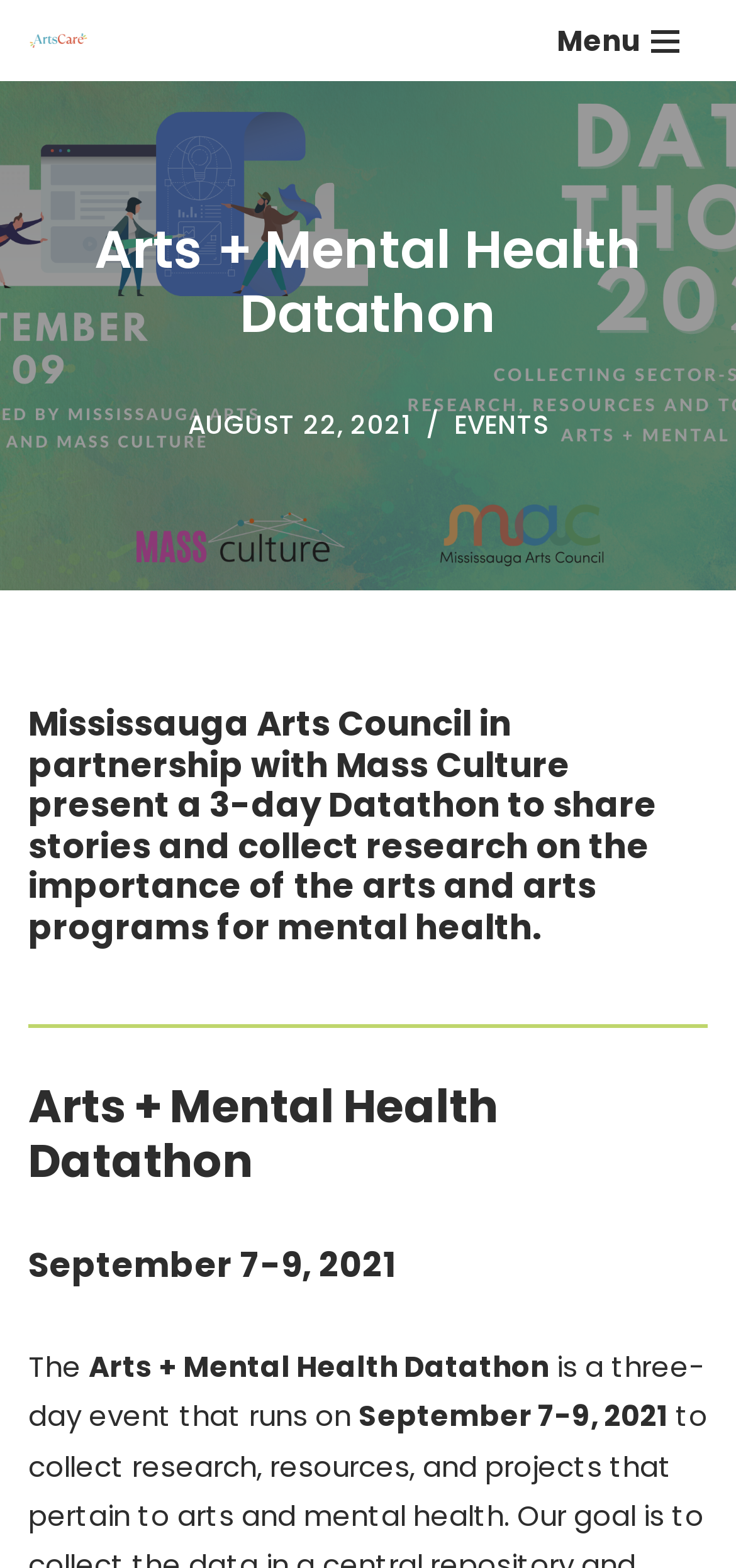What is the name of the organization partnering with Mass Culture?
Please respond to the question with as much detail as possible.

I found the answer by reading the text under the 'EVENTS' link, which states 'Mississauga Arts Council in partnership with Mass Culture present a 3-day Datathon...'. This text clearly mentions the name of the organization partnering with Mass Culture.